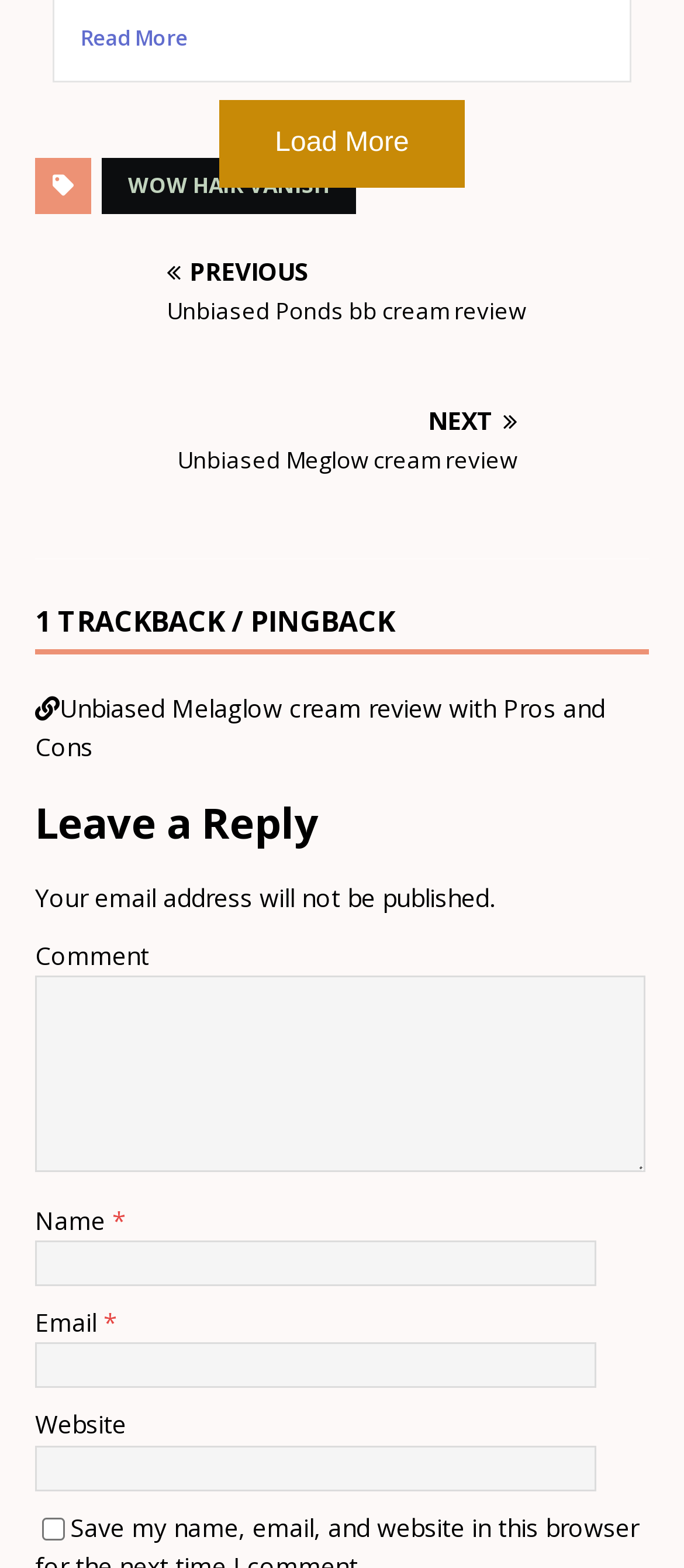Answer the following query concisely with a single word or phrase:
What is the purpose of the checkbox at the bottom?

Save comment information